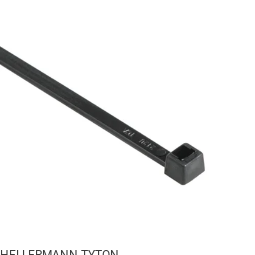Break down the image and describe each part extensively.

The image features a Hellermann Tyton T50R0C2 black cable tie, showcasing its sleek, elongated design and square head. The cable tie is tailored for durability and strength, making it suitable for a variety of bundling and fastening applications. Ideal for organizing cables or securing items together, this 8-inch long tie is rated to endure a tensile strength of 50 pounds, ensuring reliable performance in demanding environments. The high-quality PA66 material underscores its robustness while maintaining a lightweight profile, perfect for both indoor and outdoor use. This specific tie is available in a pack of 100 and is currently in stock, making it a practical choice for both professionals and DIY enthusiasts alike.